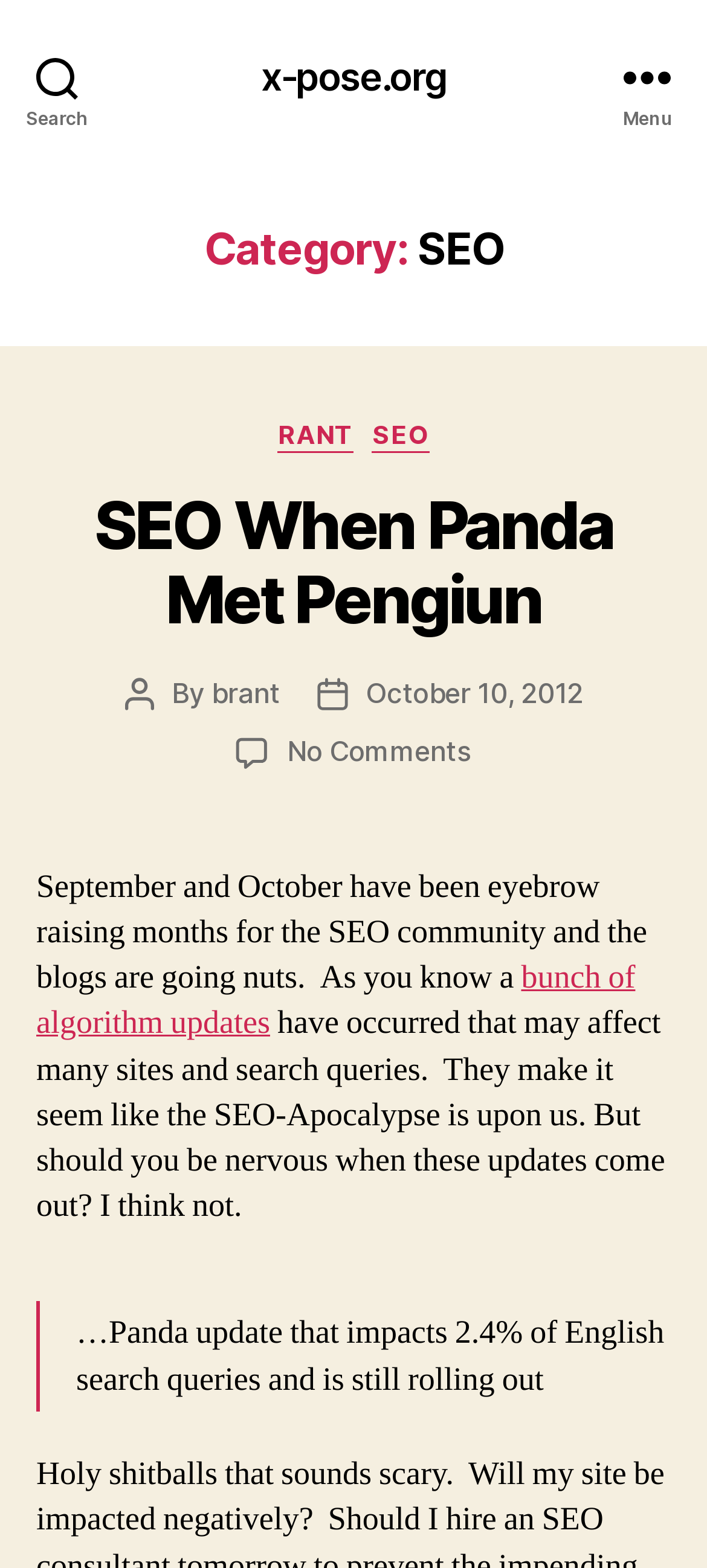Please locate the bounding box coordinates of the element that needs to be clicked to achieve the following instruction: "View RANT category". The coordinates should be four float numbers between 0 and 1, i.e., [left, top, right, bottom].

[0.393, 0.267, 0.501, 0.289]